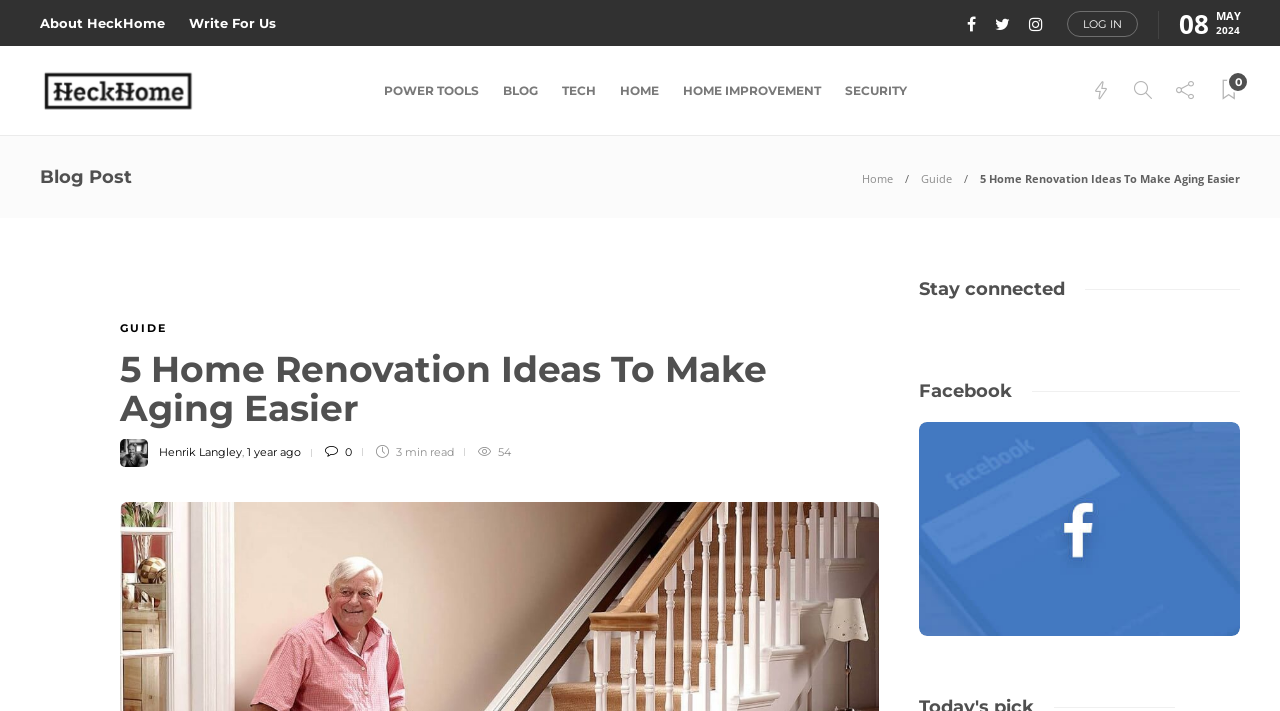Find the bounding box coordinates for the HTML element specified by: "parent_node: LOG IN".

[0.766, 0.018, 0.792, 0.049]